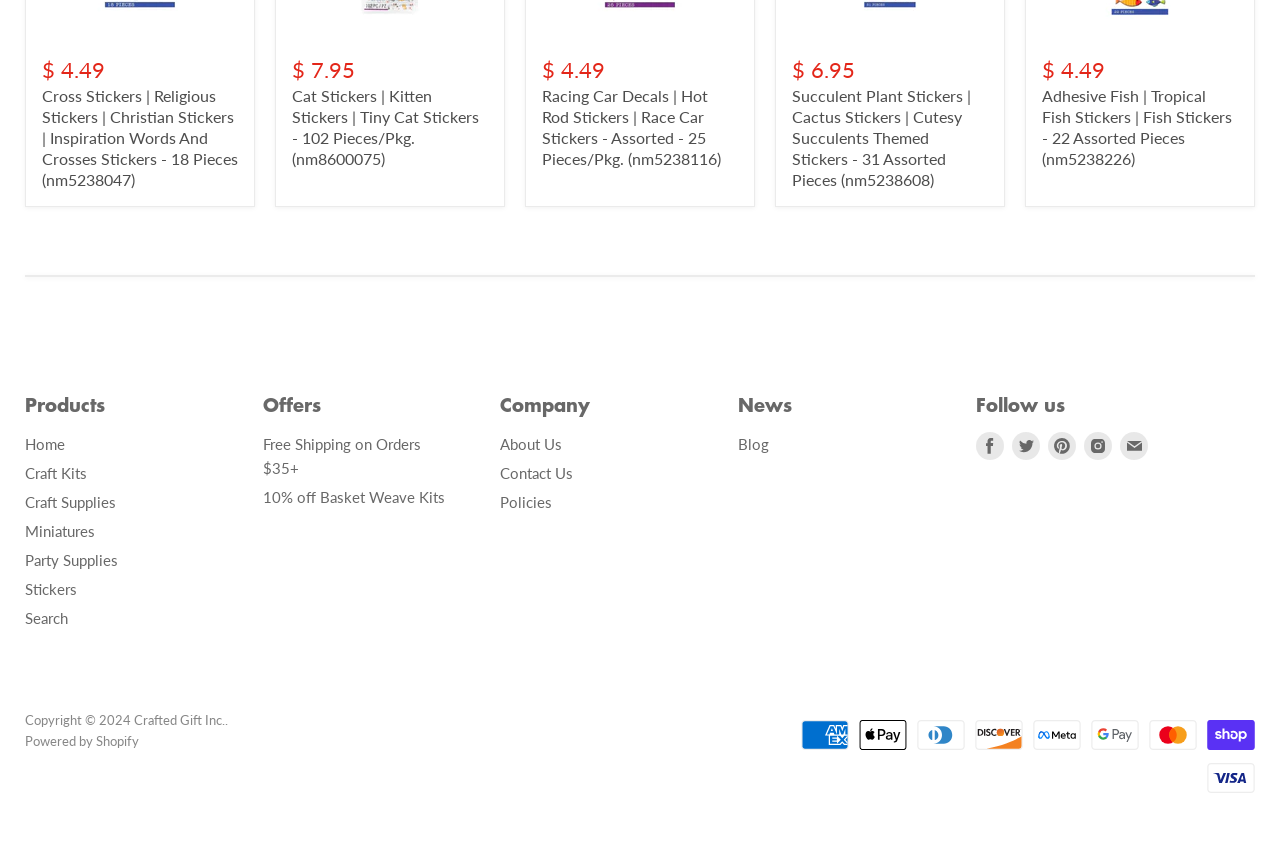What payment methods are accepted on this website?
Please provide a single word or phrase answer based on the image.

Multiple